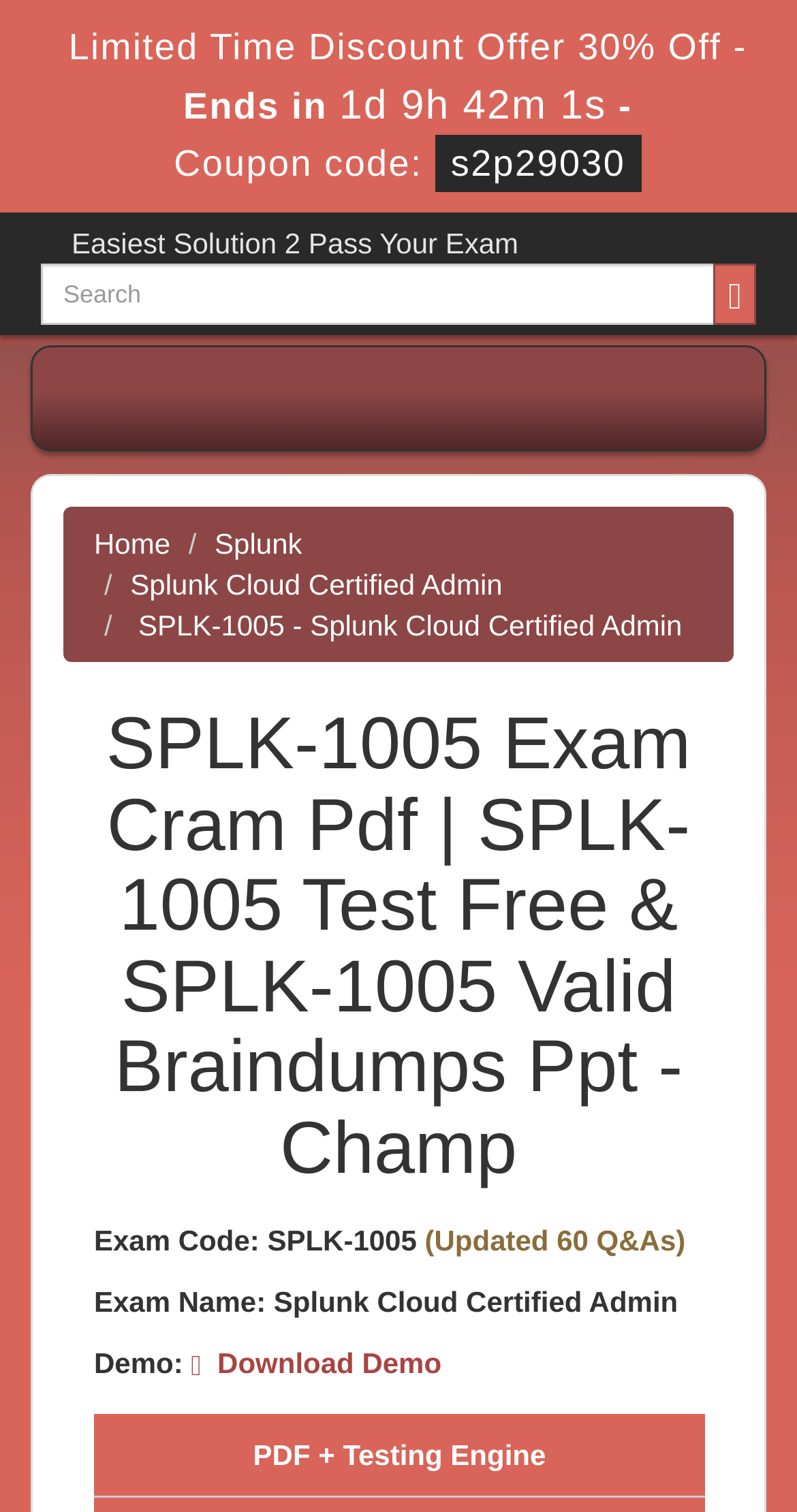How many questions are in the updated exam?
Please answer the question as detailed as possible.

The number of questions can be found in the static text element that states '(Updated 60 Q&As)'.